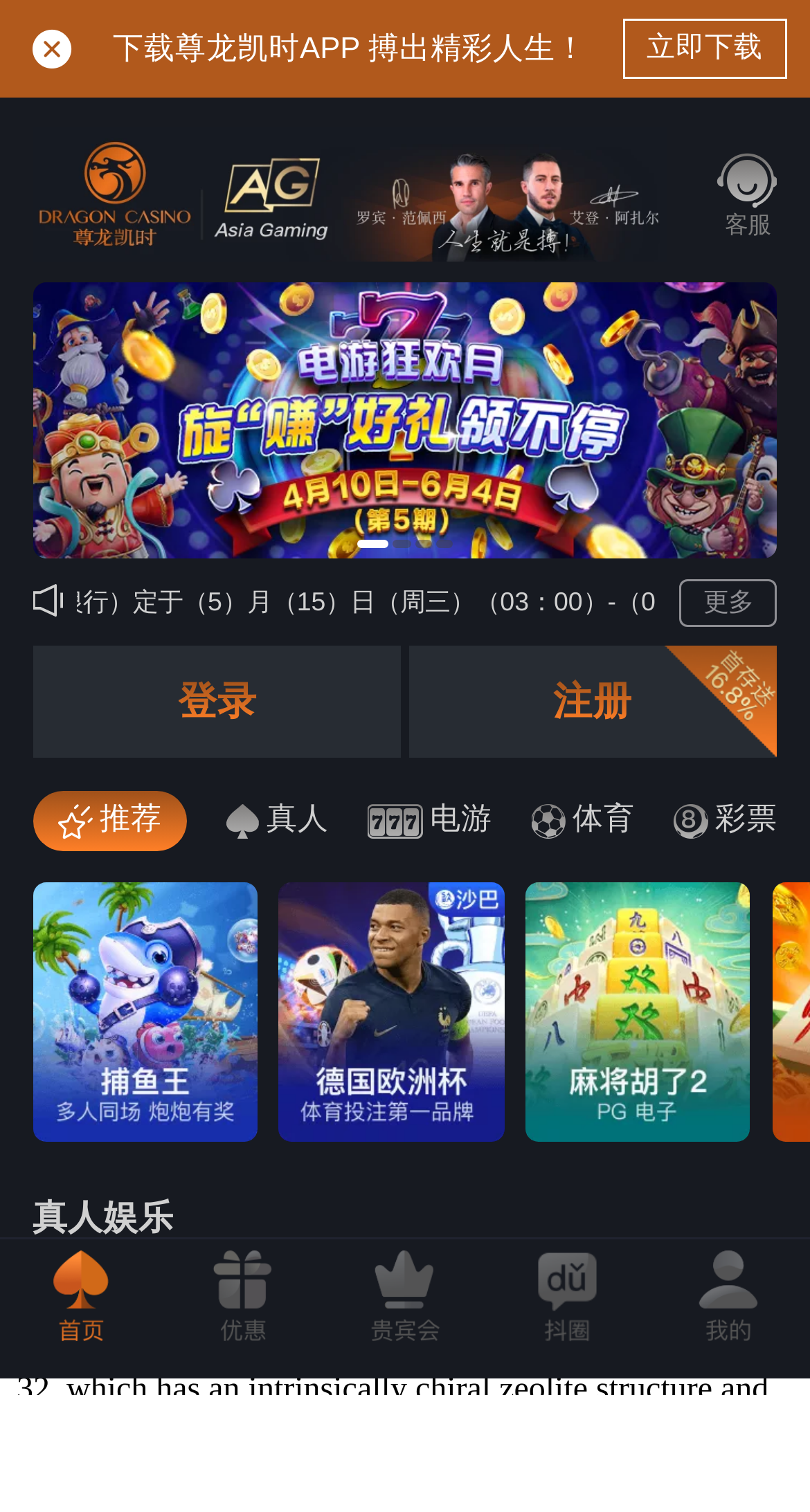Illustrate the webpage's structure and main components comprehensively.

The webpage appears to be a scientific article or research paper. At the top, there is a heading that reads "The ITQ-37 mesoporous chiral zeolite". Below this heading, there is a publication information section that includes the journal name "Nature", publication date "2009 Apr 30", and a DOI number.

Following the publication information, there is an "Authors" section that lists the names of the researchers involved in the study, including Junliang Sun, Charlotte Bonneau, Angel Cantín, and several others. Each author's name is a clickable link.

Below the authors' section, there is an "Affiliation" section that lists the institutions and locations associated with the researchers. This section is formatted as a bulleted list, with each item including a superscript number and a description of the affiliation.

Further down the page, there is an "Abstract" section, which is likely a summary of the research paper. However, the exact content of the abstract is not provided in the accessibility tree.

Throughout the page, there are no images, but there are several links and superscript numbers that provide additional information or references. The overall layout of the page is organized and easy to follow, with clear headings and concise text.